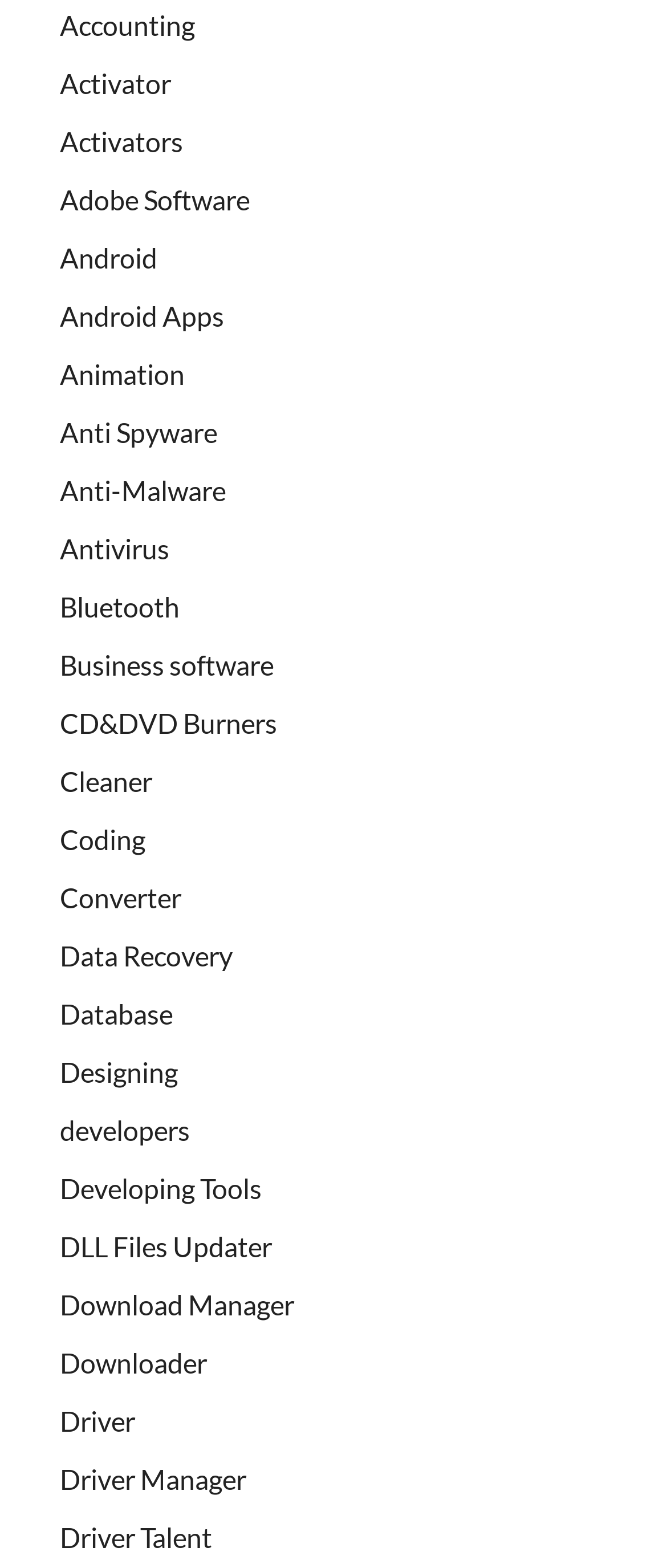Using details from the image, please answer the following question comprehensively:
Is there a software category for Antivirus?

I searched through the links on the webpage and found a link that says 'Antivirus', which means there is a software category for Antivirus.